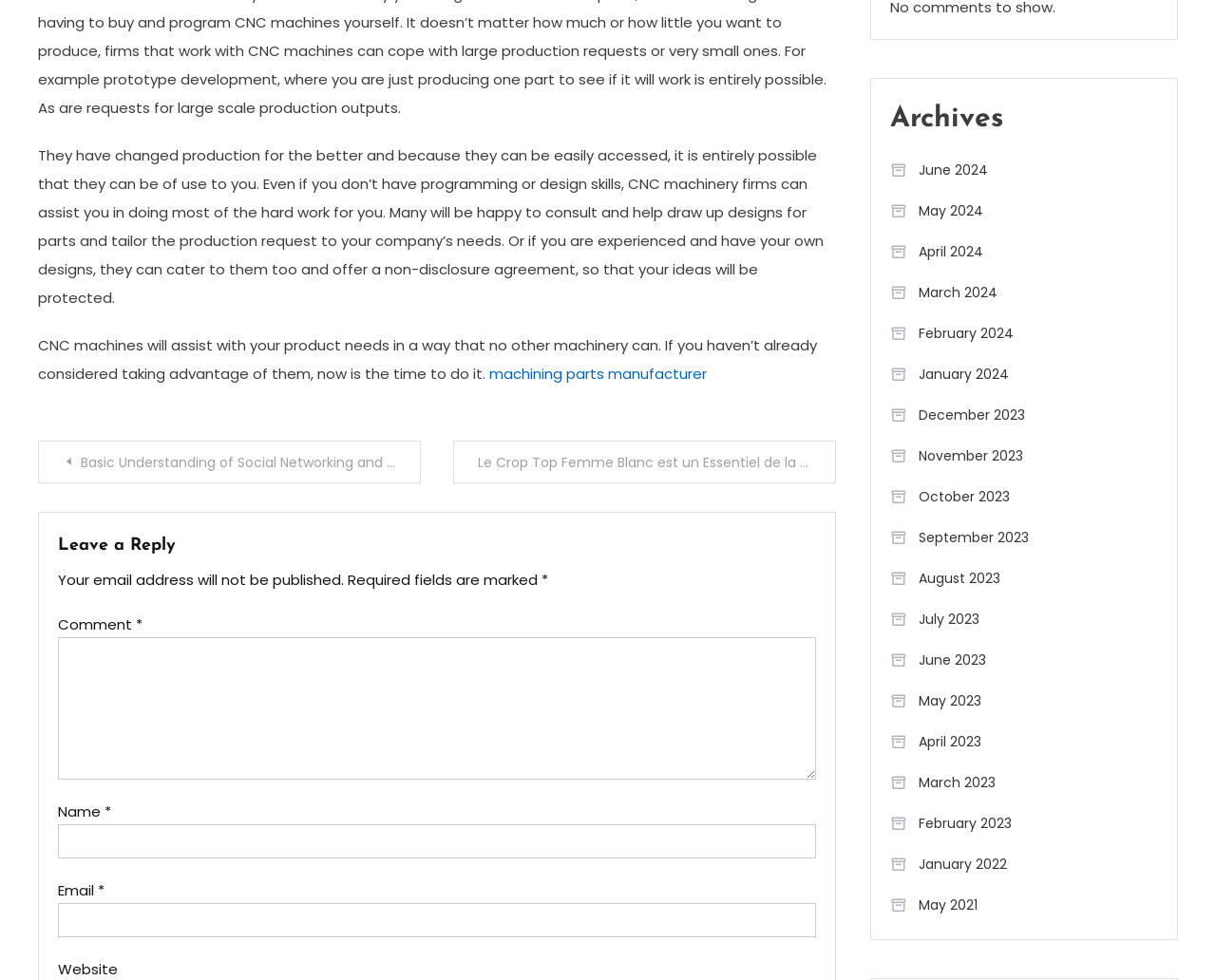Can you find the bounding box coordinates for the element to click on to achieve the instruction: "Click the link to learn about machining parts manufacturer"?

[0.402, 0.371, 0.581, 0.391]